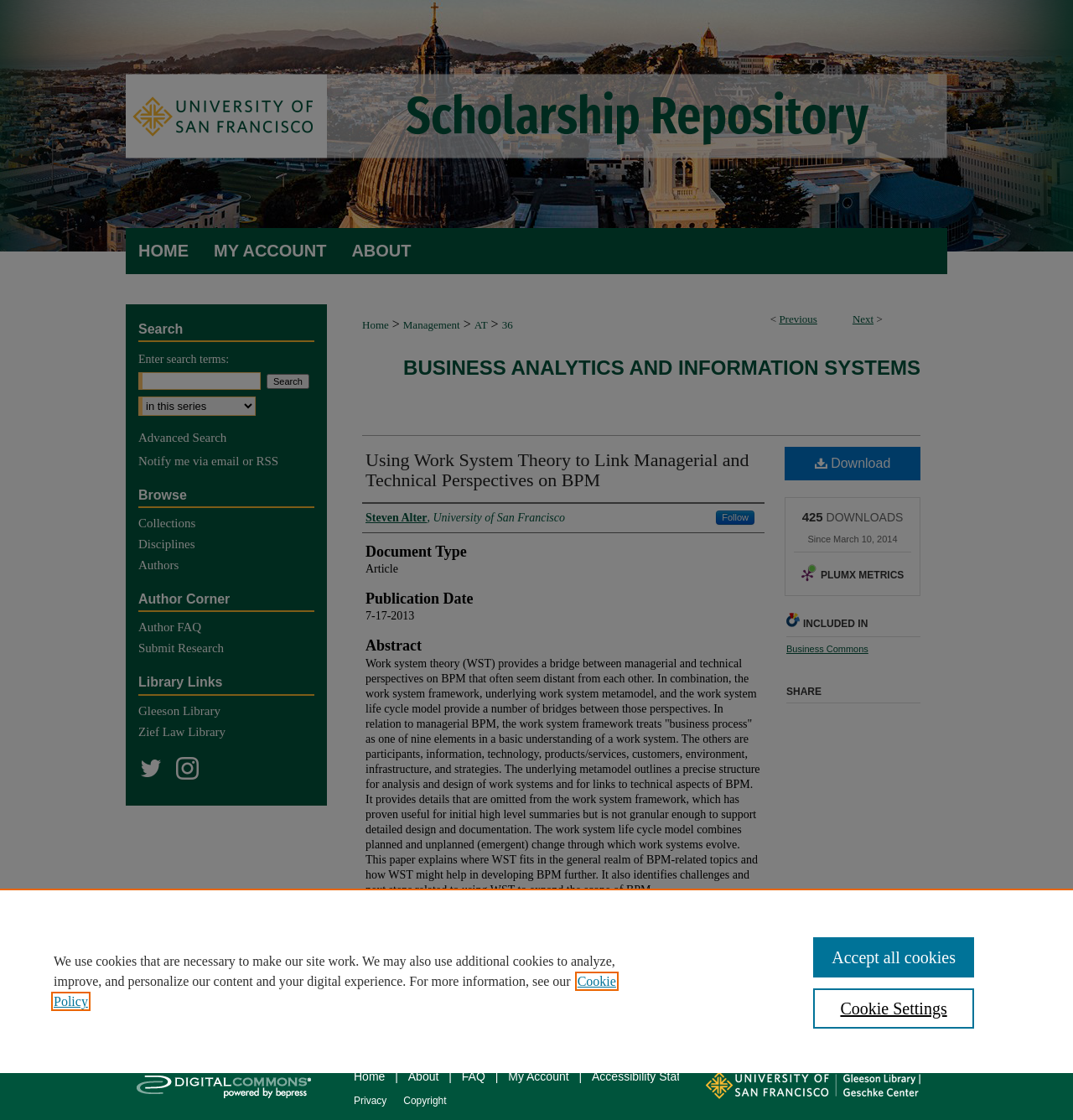Calculate the bounding box coordinates of the UI element given the description: "Zief Law Library".

[0.129, 0.647, 0.305, 0.66]